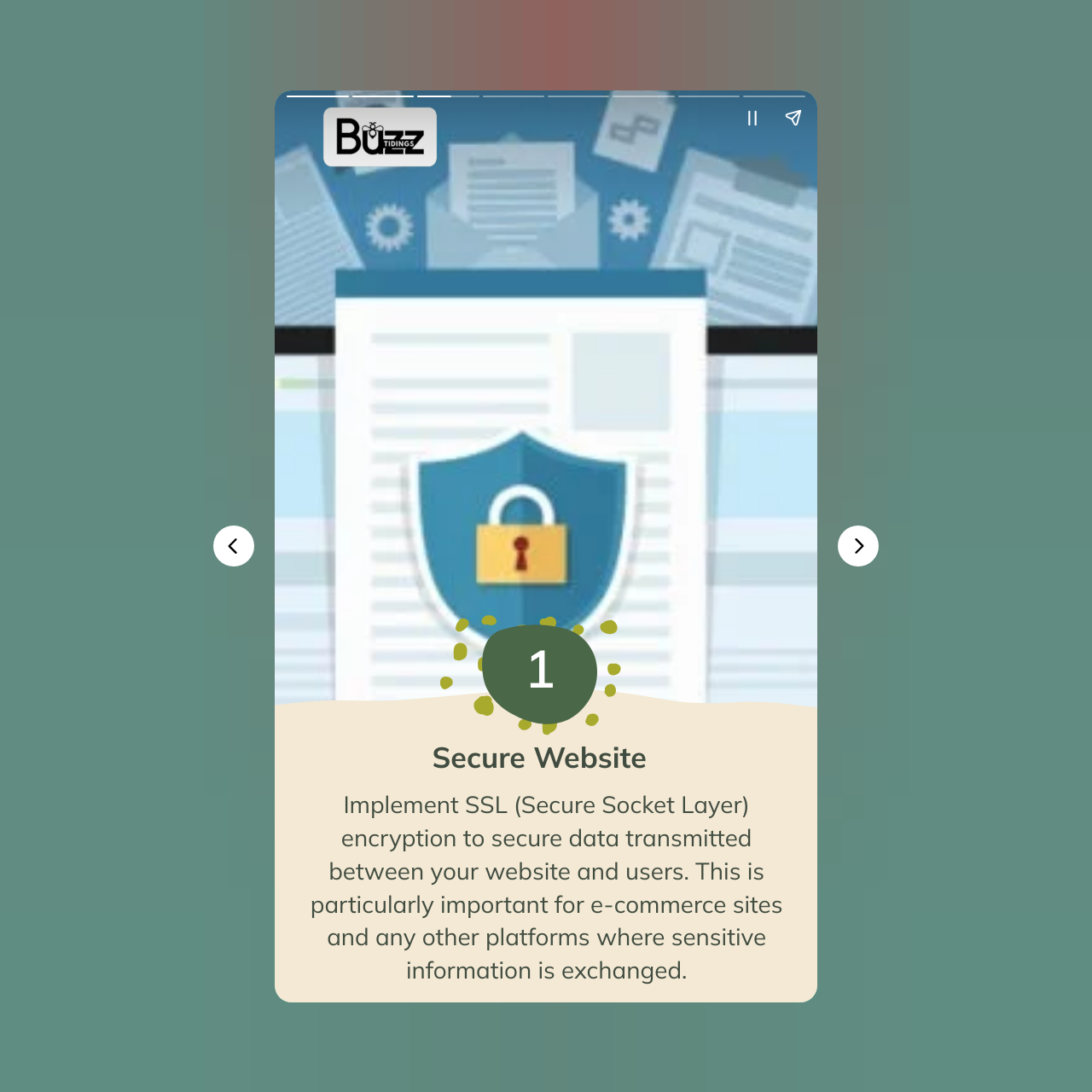What type of encryption is recommended for e-commerce sites?
From the screenshot, provide a brief answer in one word or phrase.

SSL encryption